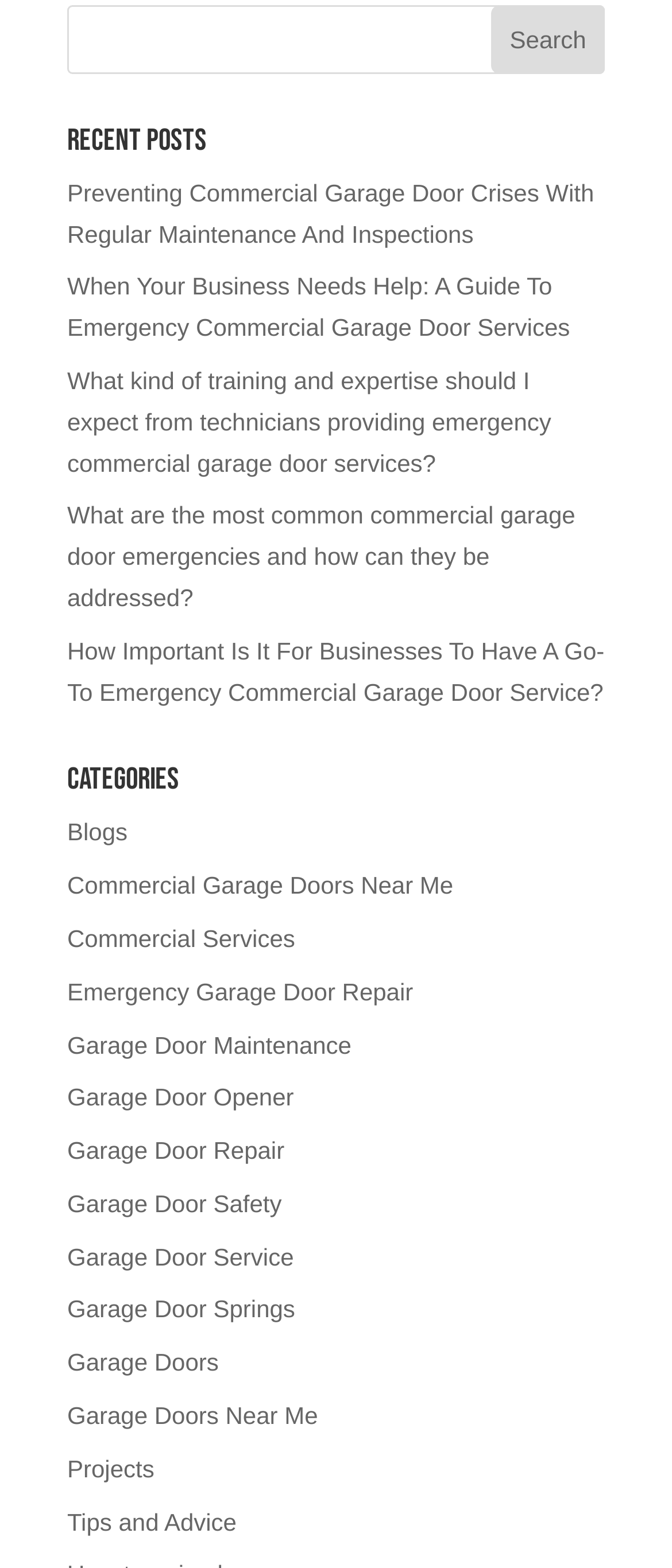How many categories are listed on the webpage?
Use the image to give a comprehensive and detailed response to the question.

The webpage has a heading 'Categories' which lists several links. Although there are multiple links, they are all categorized under the single category 'Categories'.